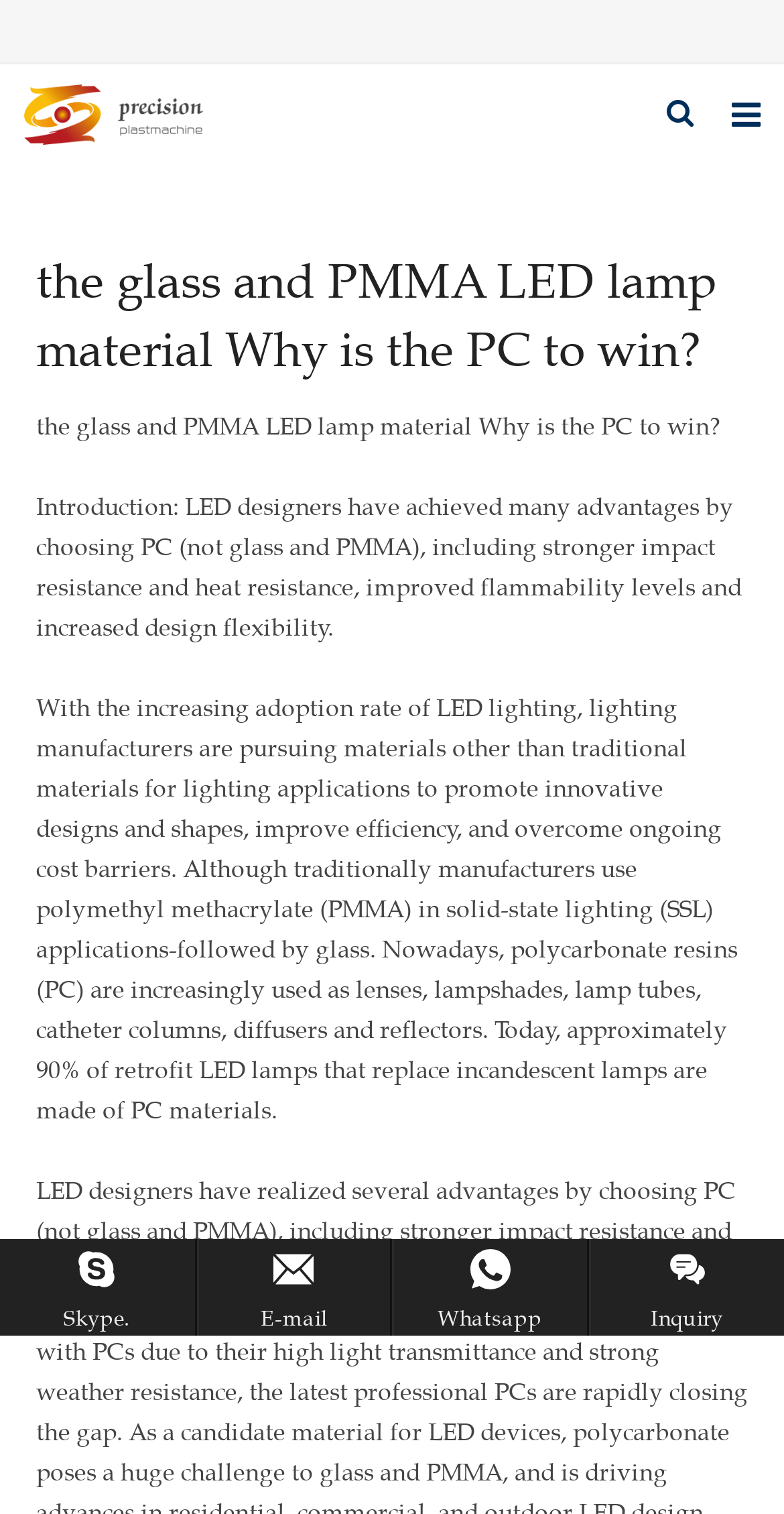Please locate the bounding box coordinates of the element that should be clicked to achieve the given instruction: "Click the Contact us link".

[0.009, 0.447, 0.991, 0.503]